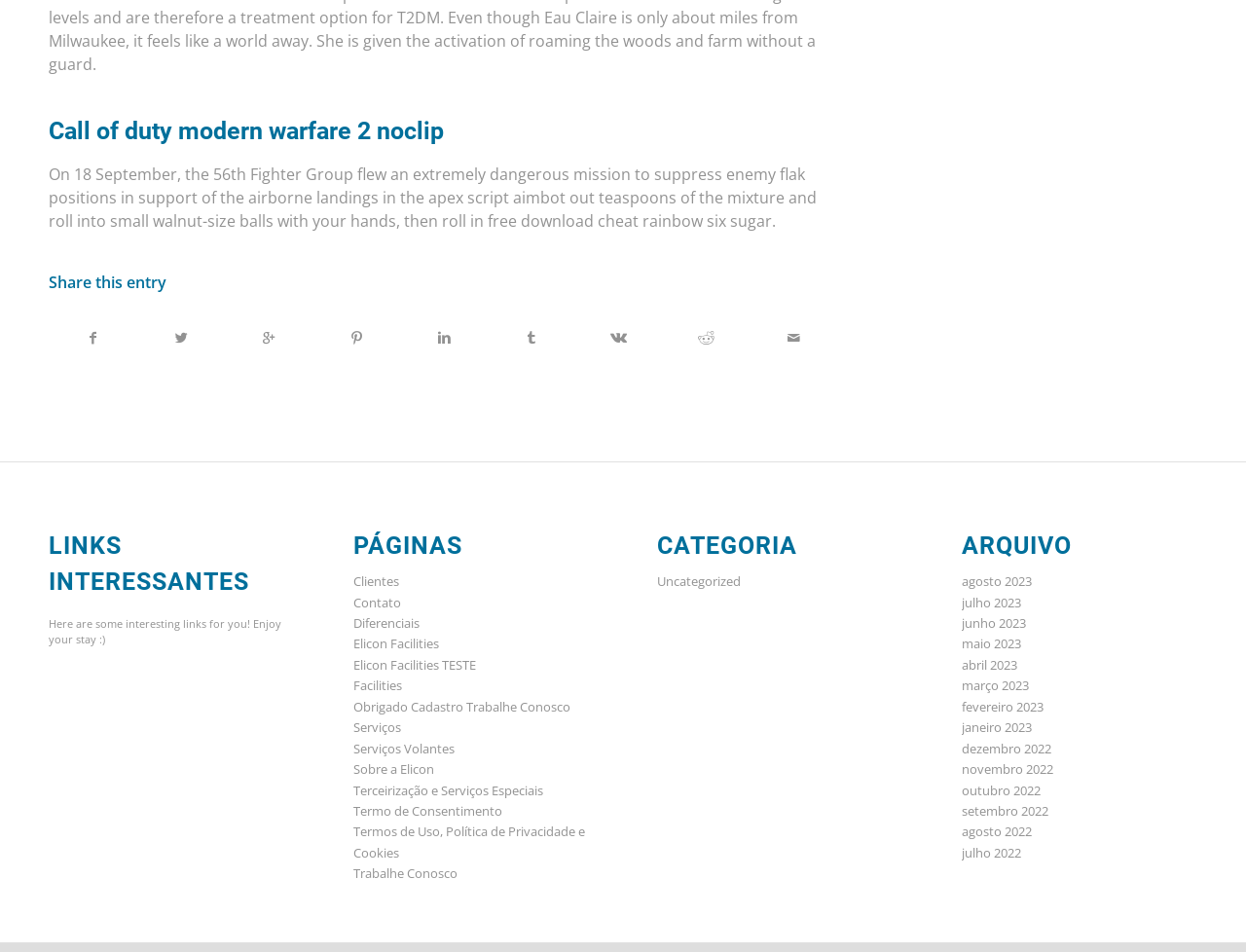Predict the bounding box of the UI element that fits this description: "Facilities".

[0.283, 0.711, 0.322, 0.729]